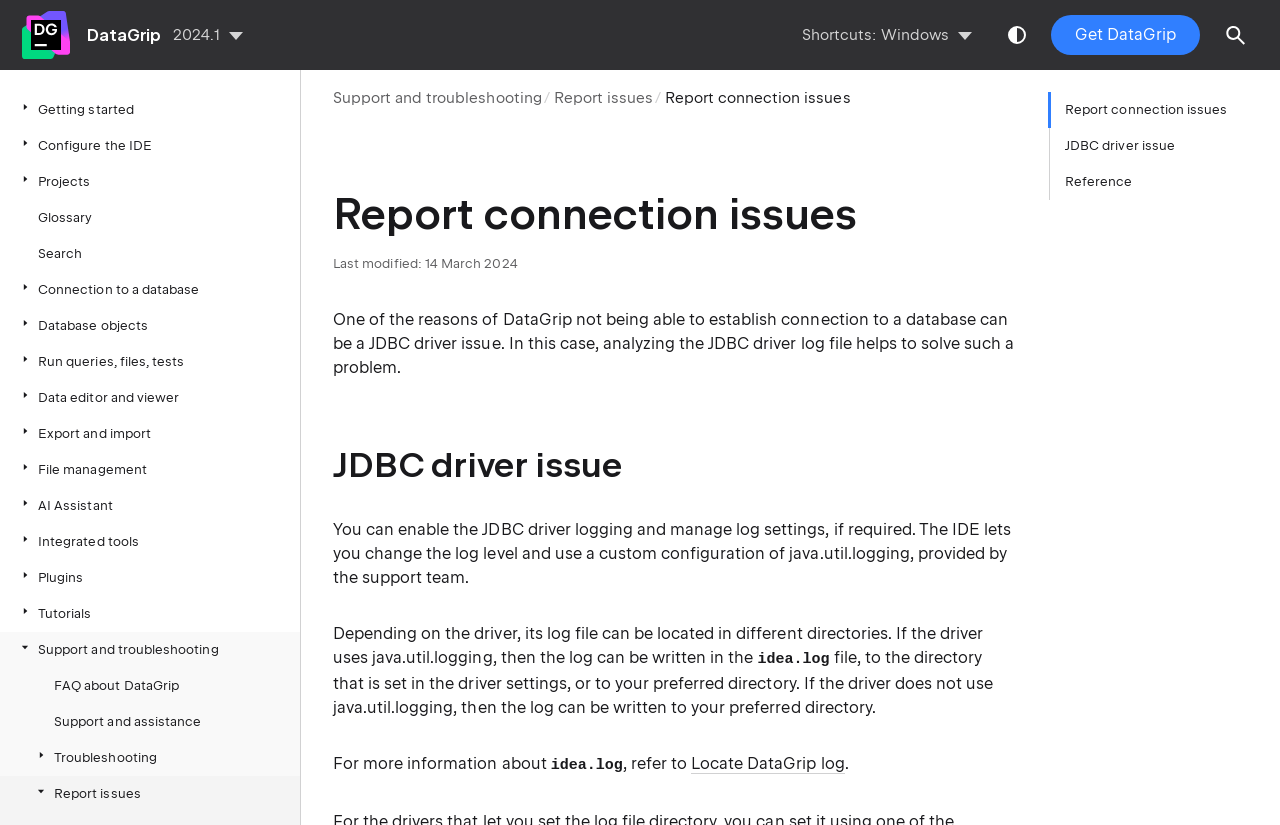Where can the JDBC driver log file be located?
Provide a detailed and extensive answer to the question.

The webpage states that the JDBC driver log file can be located in different directories, depending on the driver, such as the idea.log file or a custom directory set in the driver settings.